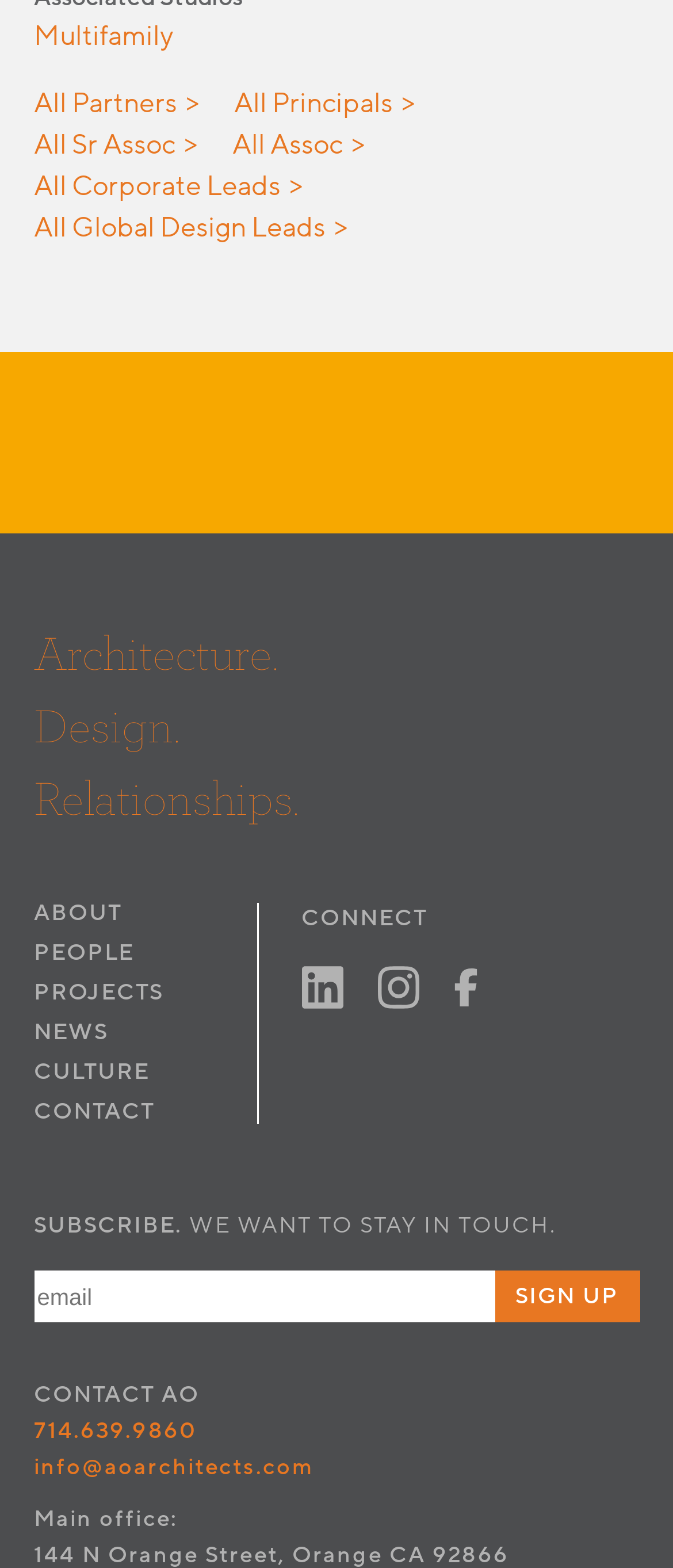Show the bounding box coordinates for the element that needs to be clicked to execute the following instruction: "Subscribe to the newsletter". Provide the coordinates in the form of four float numbers between 0 and 1, i.e., [left, top, right, bottom].

[0.735, 0.811, 0.95, 0.844]